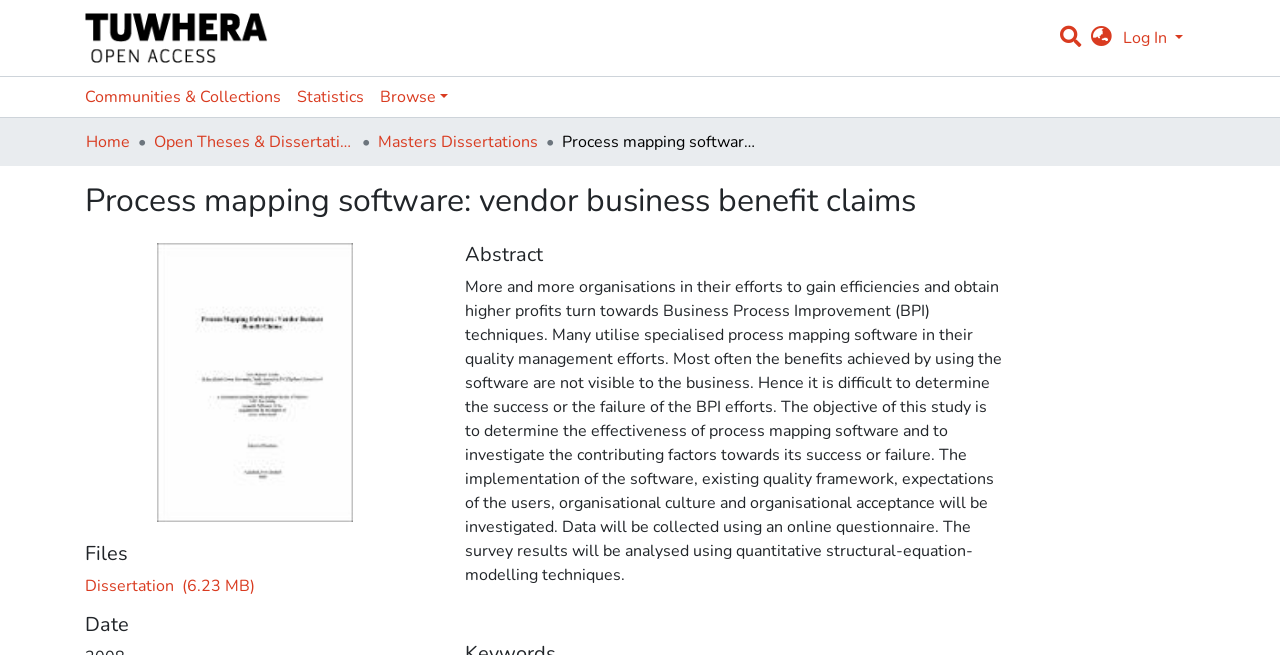Given the description of a UI element: "About", identify the bounding box coordinates of the matching element in the webpage screenshot.

None